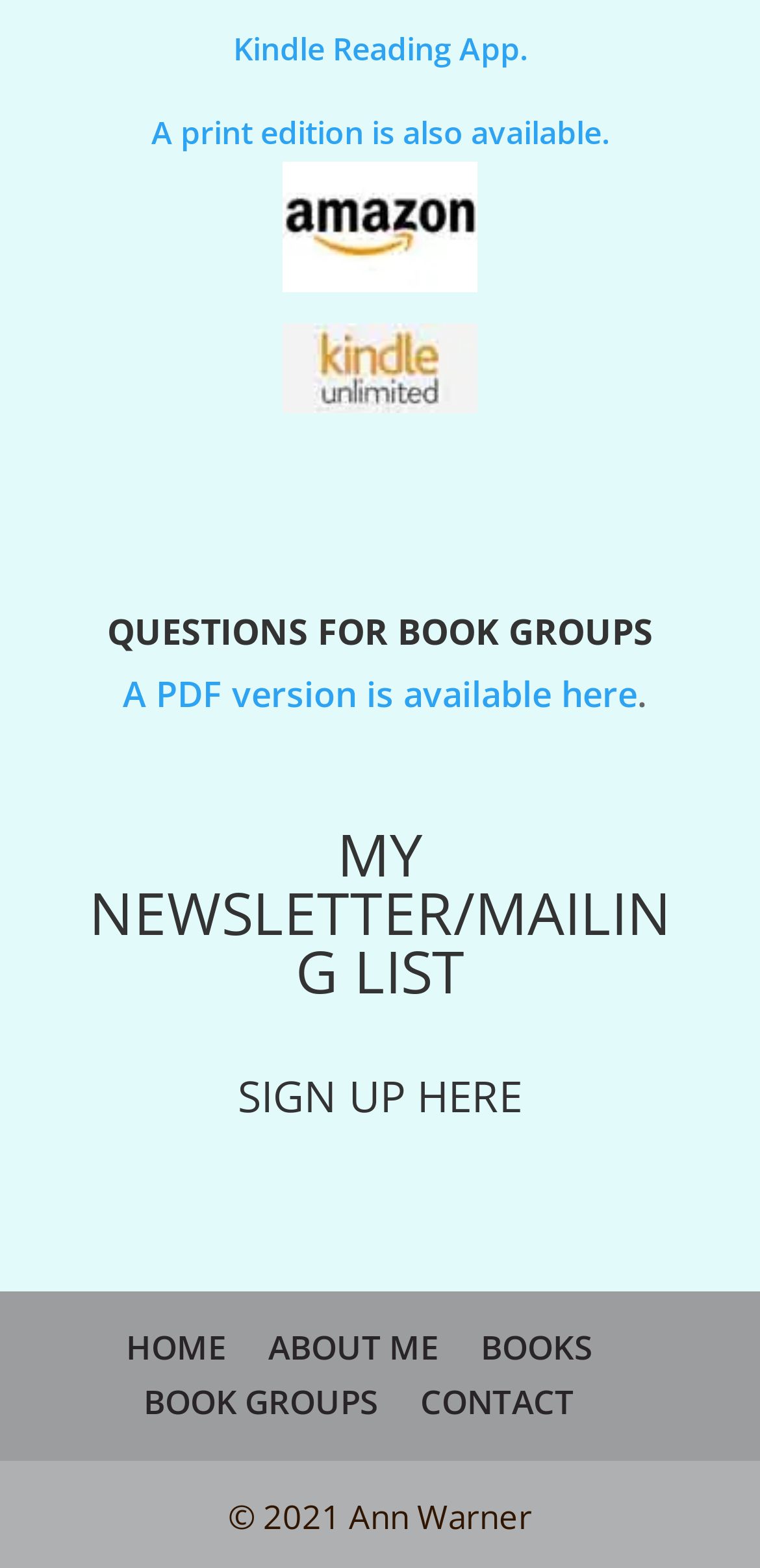What is the purpose of the link 'SIGN UP HERE'?
Based on the screenshot, respond with a single word or phrase.

To sign up for a newsletter or mailing list